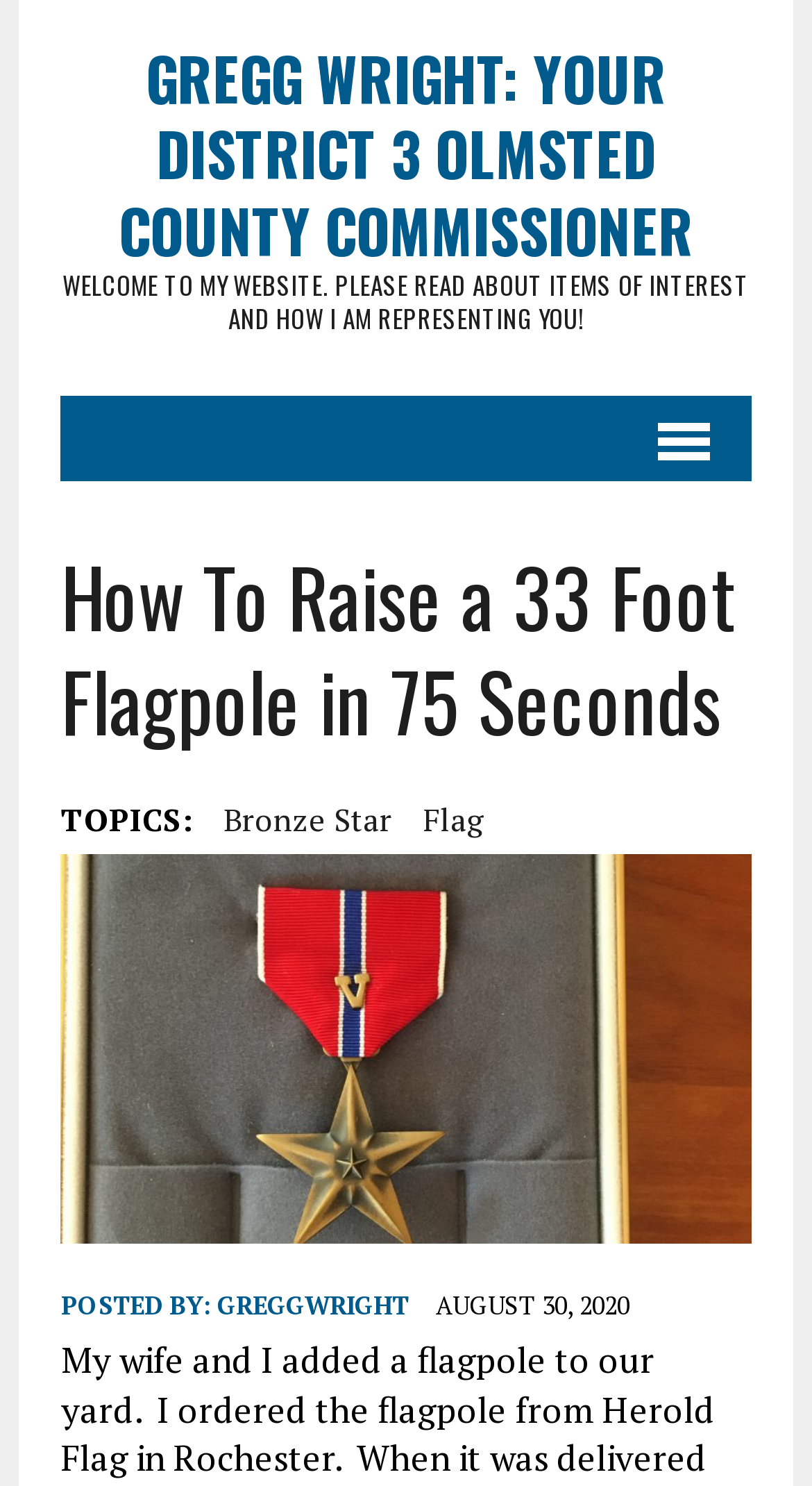Extract the bounding box coordinates of the UI element described: "bronze star". Provide the coordinates in the format [left, top, right, bottom] with values ranging from 0 to 1.

[0.275, 0.534, 0.483, 0.568]